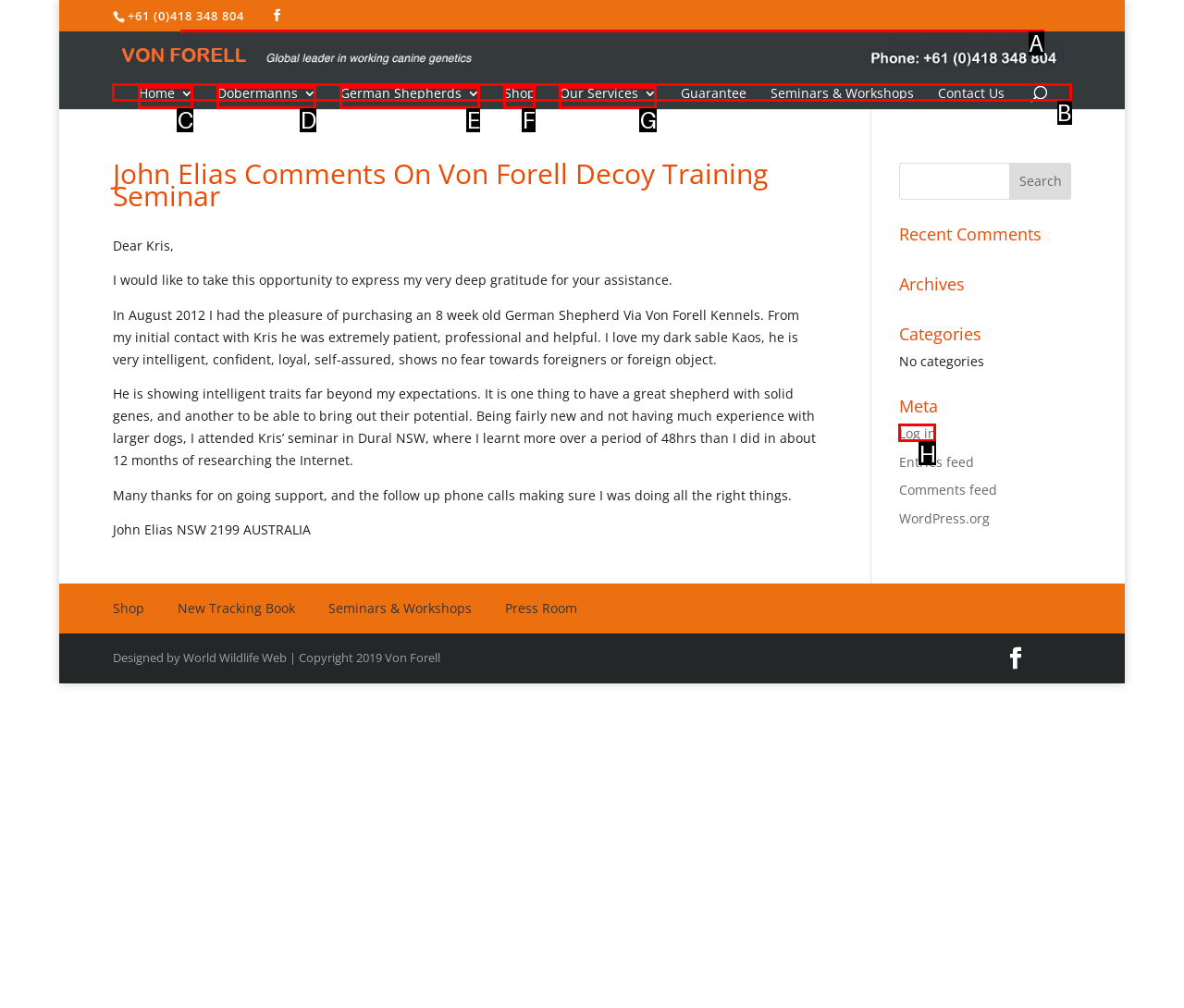Tell me which one HTML element best matches the description: name="s" placeholder="Search …" title="Search for:"
Answer with the option's letter from the given choices directly.

A